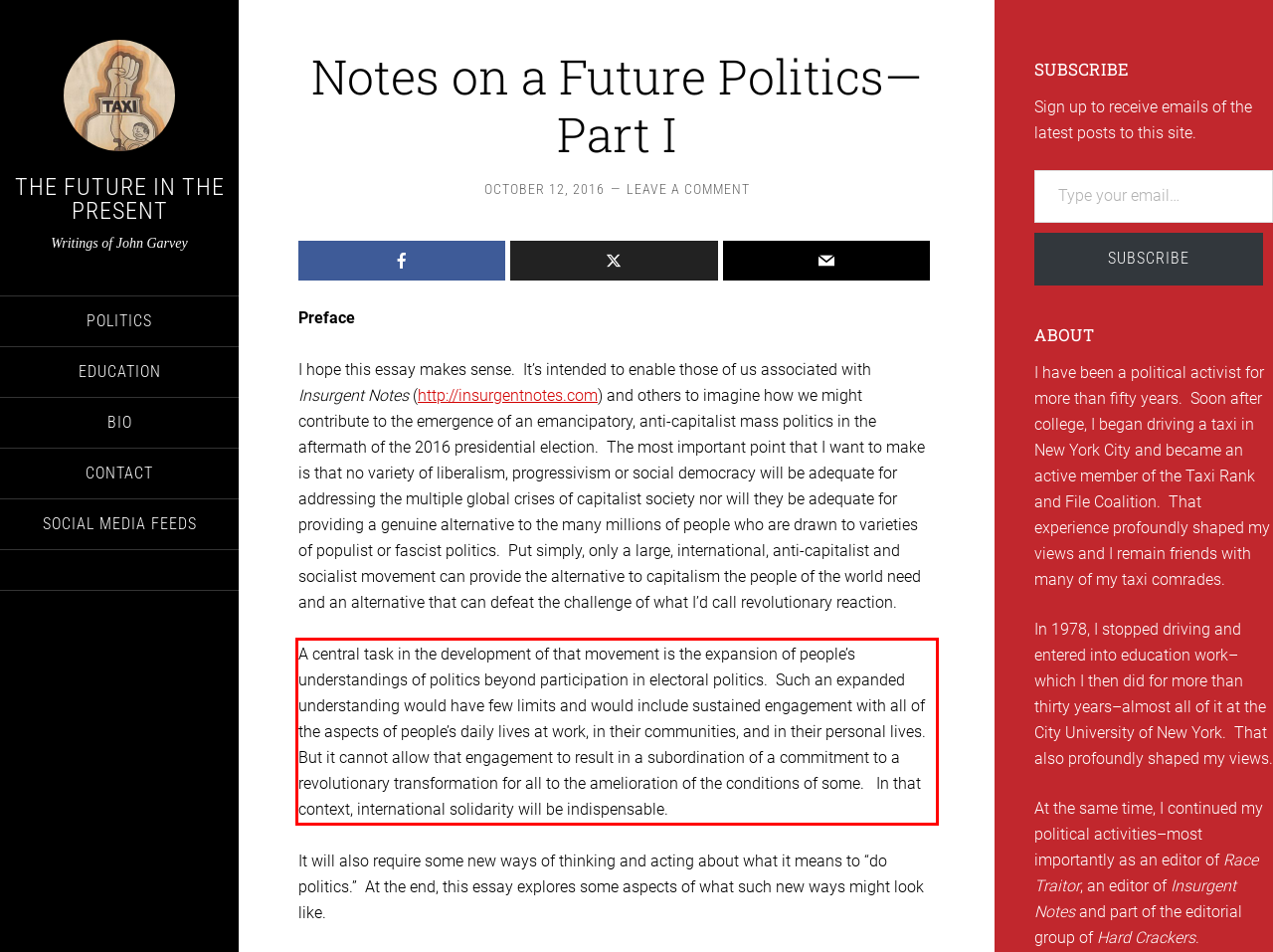Observe the screenshot of the webpage that includes a red rectangle bounding box. Conduct OCR on the content inside this red bounding box and generate the text.

A central task in the development of that movement is the expansion of people’s understandings of politics beyond participation in electoral politics. Such an expanded understanding would have few limits and would include sustained engagement with all of the aspects of people’s daily lives at work, in their communities, and in their personal lives. But it cannot allow that engagement to result in a subordination of a commitment to a revolutionary transformation for all to the amelioration of the conditions of some. In that context, international solidarity will be indispensable.